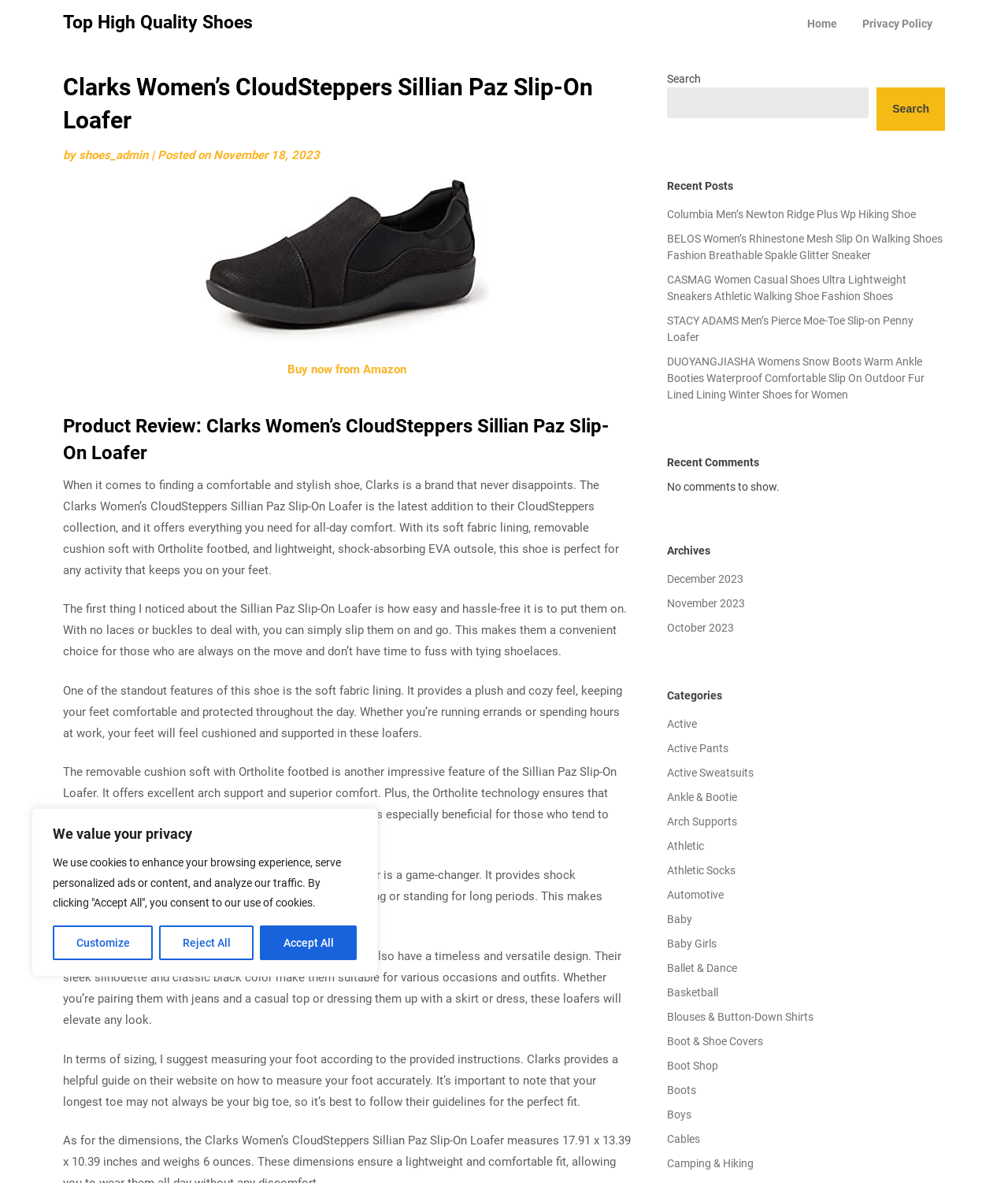What is the brand of the shoe being reviewed?
Provide a short answer using one word or a brief phrase based on the image.

Clarks